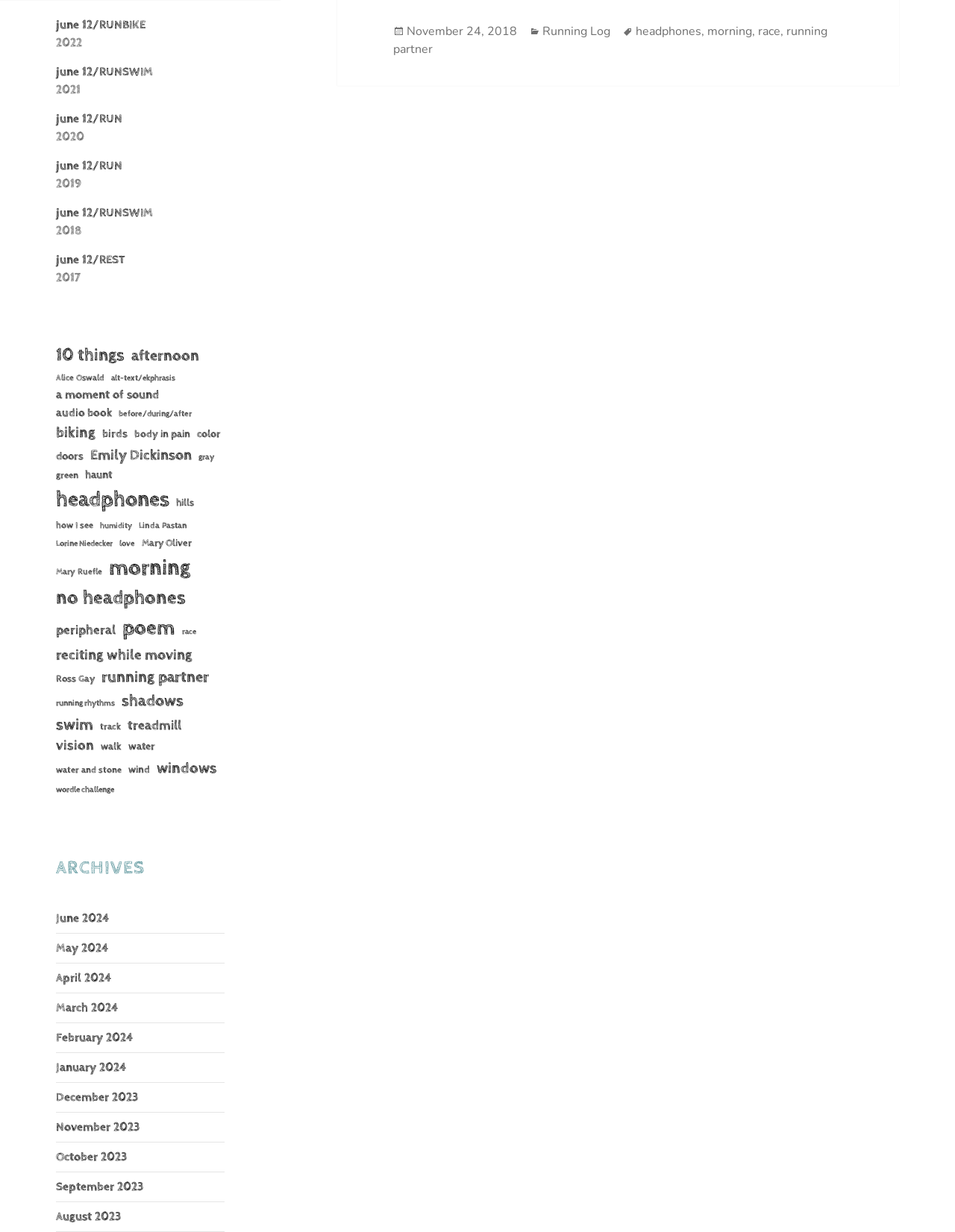Please identify the bounding box coordinates of the clickable region that I should interact with to perform the following instruction: "click on the 'june 12/RUNBIKE' link". The coordinates should be expressed as four float numbers between 0 and 1, i.e., [left, top, right, bottom].

[0.059, 0.014, 0.153, 0.026]